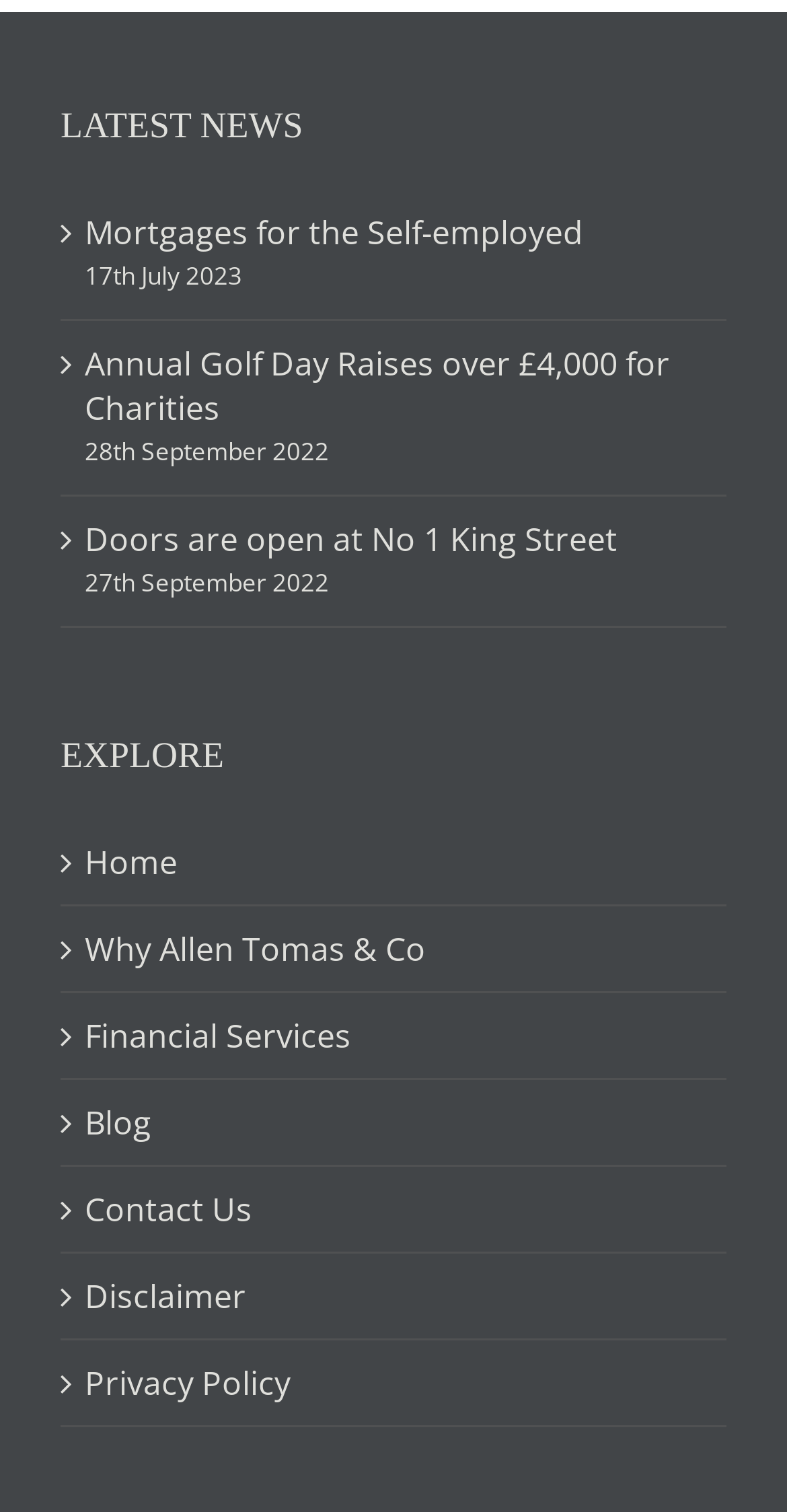Please locate the bounding box coordinates of the element that should be clicked to complete the given instruction: "Contact us".

[0.108, 0.784, 0.897, 0.814]